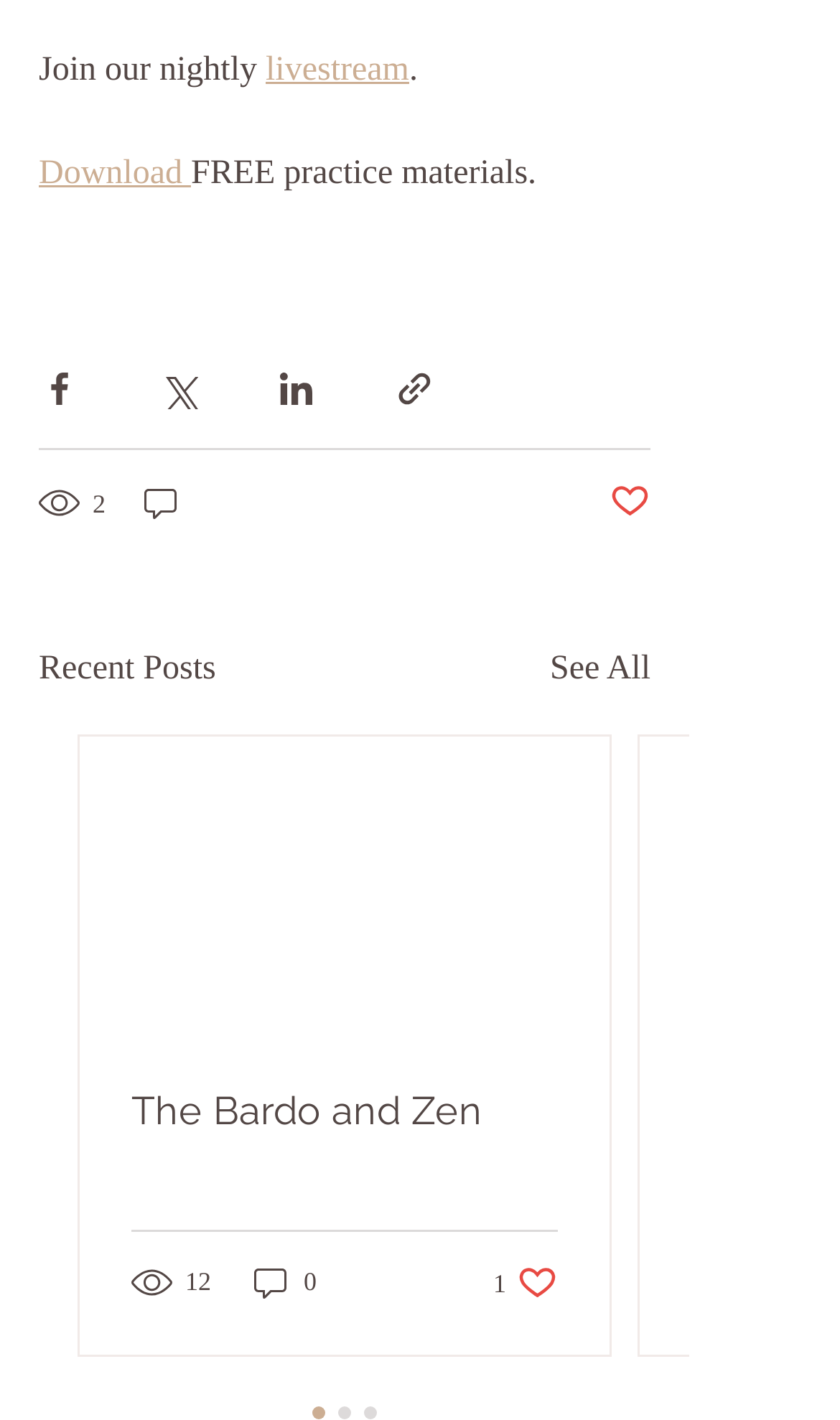Locate the bounding box coordinates of the clickable area needed to fulfill the instruction: "Share via Facebook".

[0.046, 0.26, 0.095, 0.289]